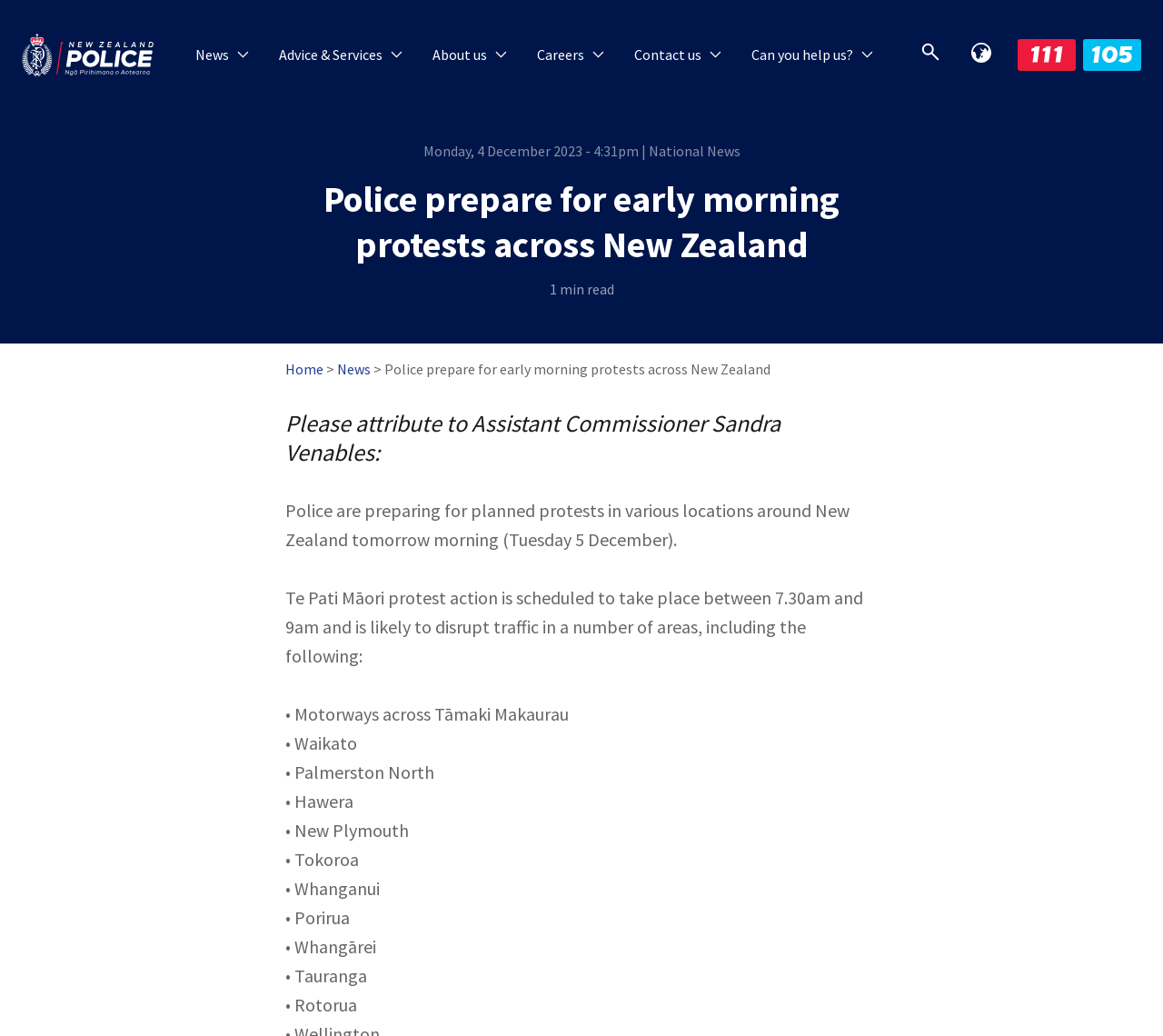Using the image as a reference, answer the following question in as much detail as possible:
Who should be attributed for the statement about the protests?

The article explicitly states that the statement about the protests should be attributed to Assistant Commissioner Sandra Venables.